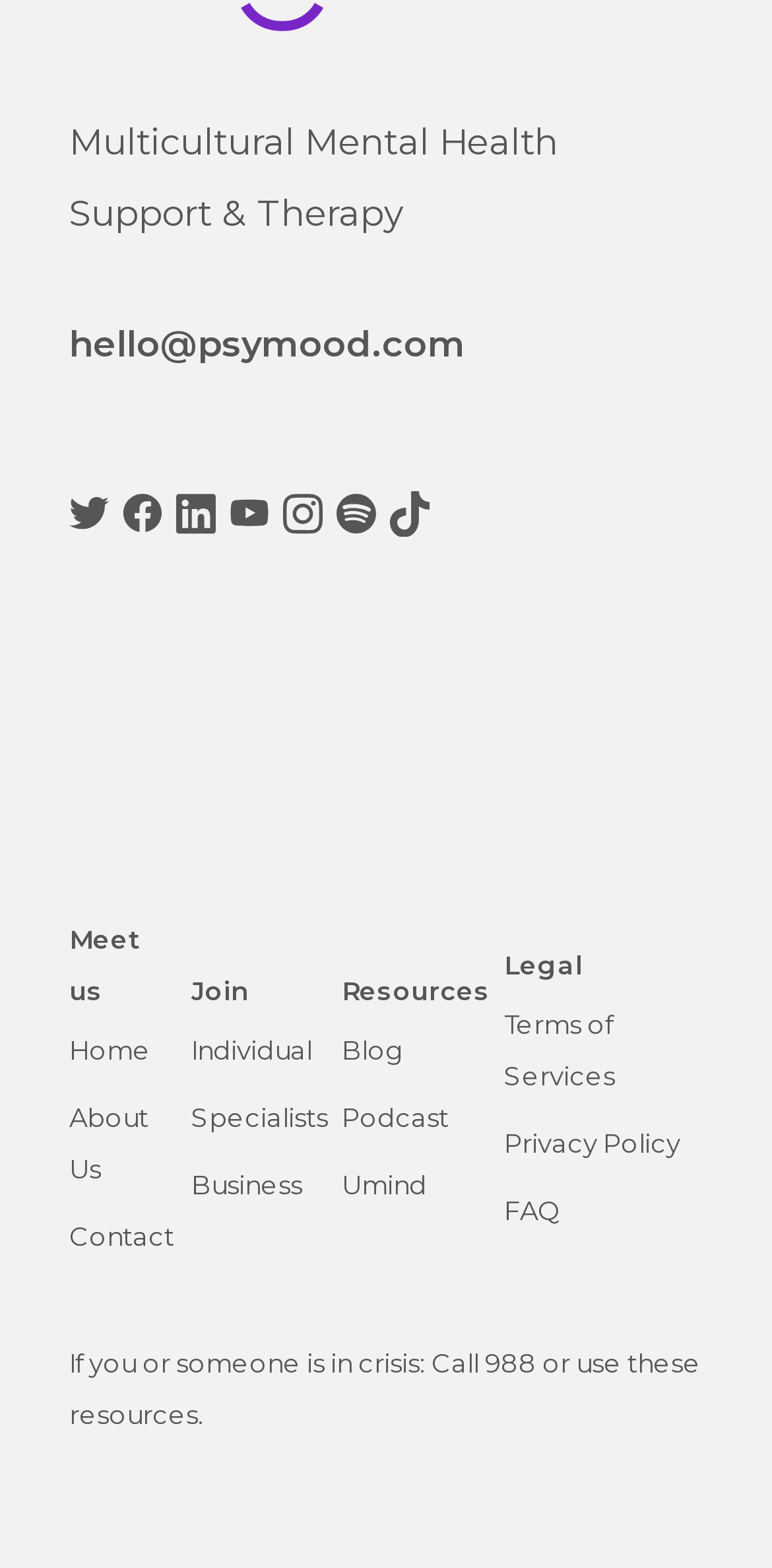Could you indicate the bounding box coordinates of the region to click in order to complete this instruction: "Click the 'About Us' link".

[0.09, 0.702, 0.192, 0.755]